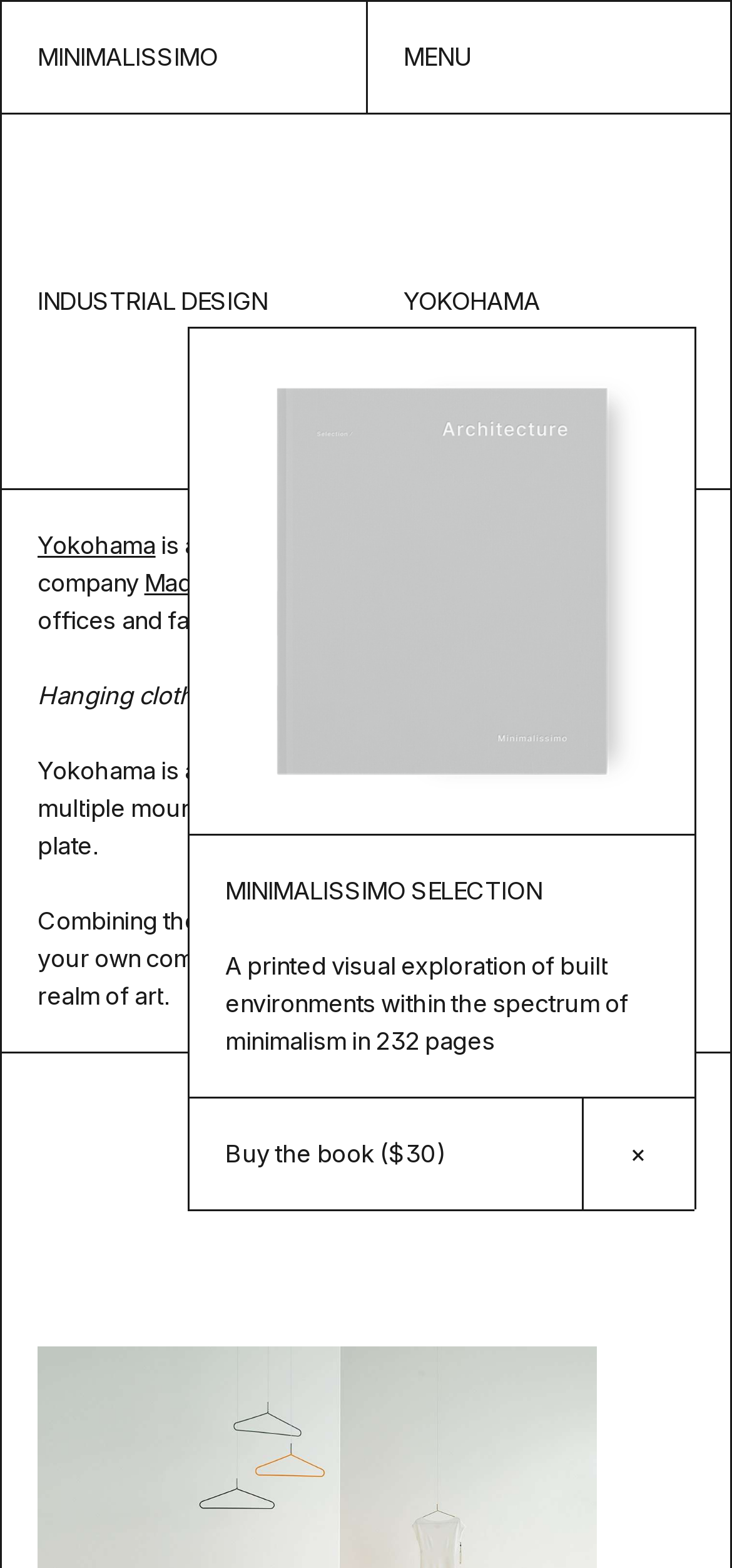Please identify the bounding box coordinates of where to click in order to follow the instruction: "read about industrial design".

[0.051, 0.18, 0.366, 0.204]